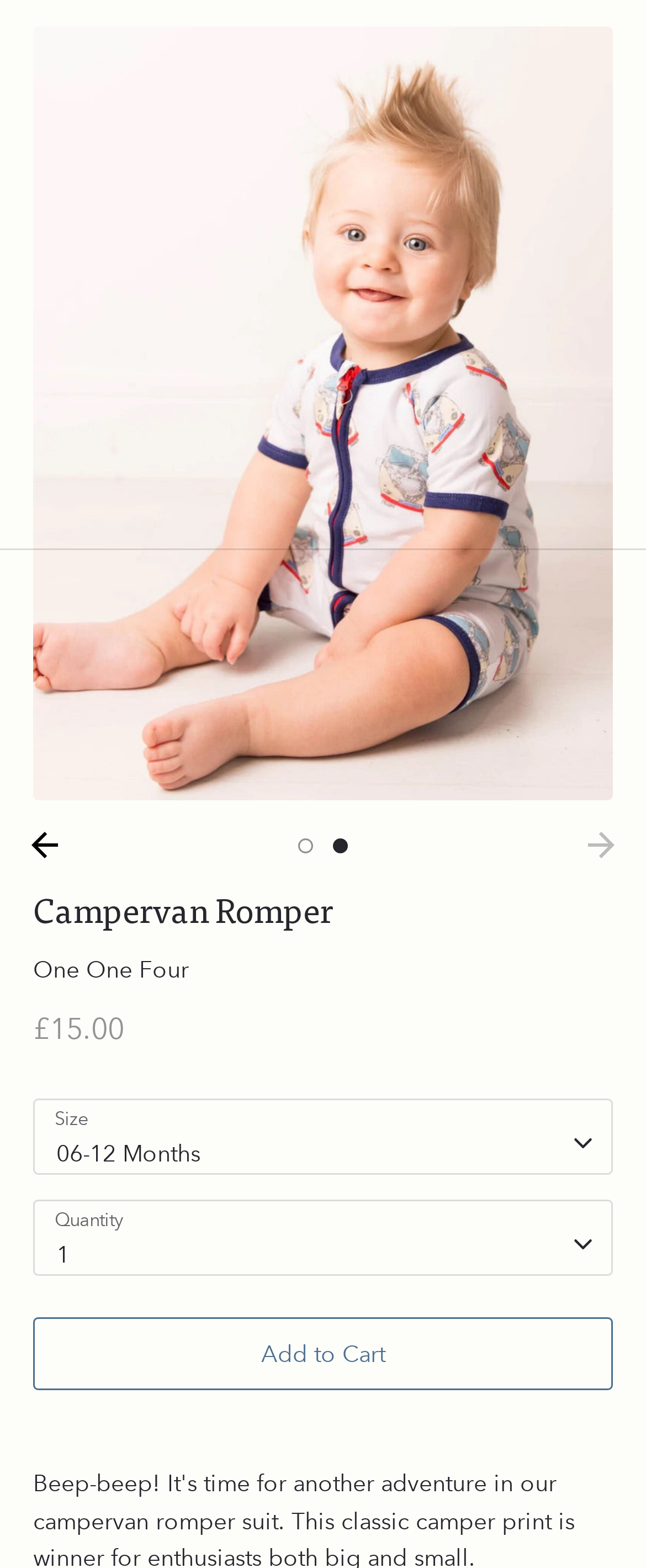Identify the bounding box for the element characterized by the following description: "parent_node: EDITOR'S PICKS".

None